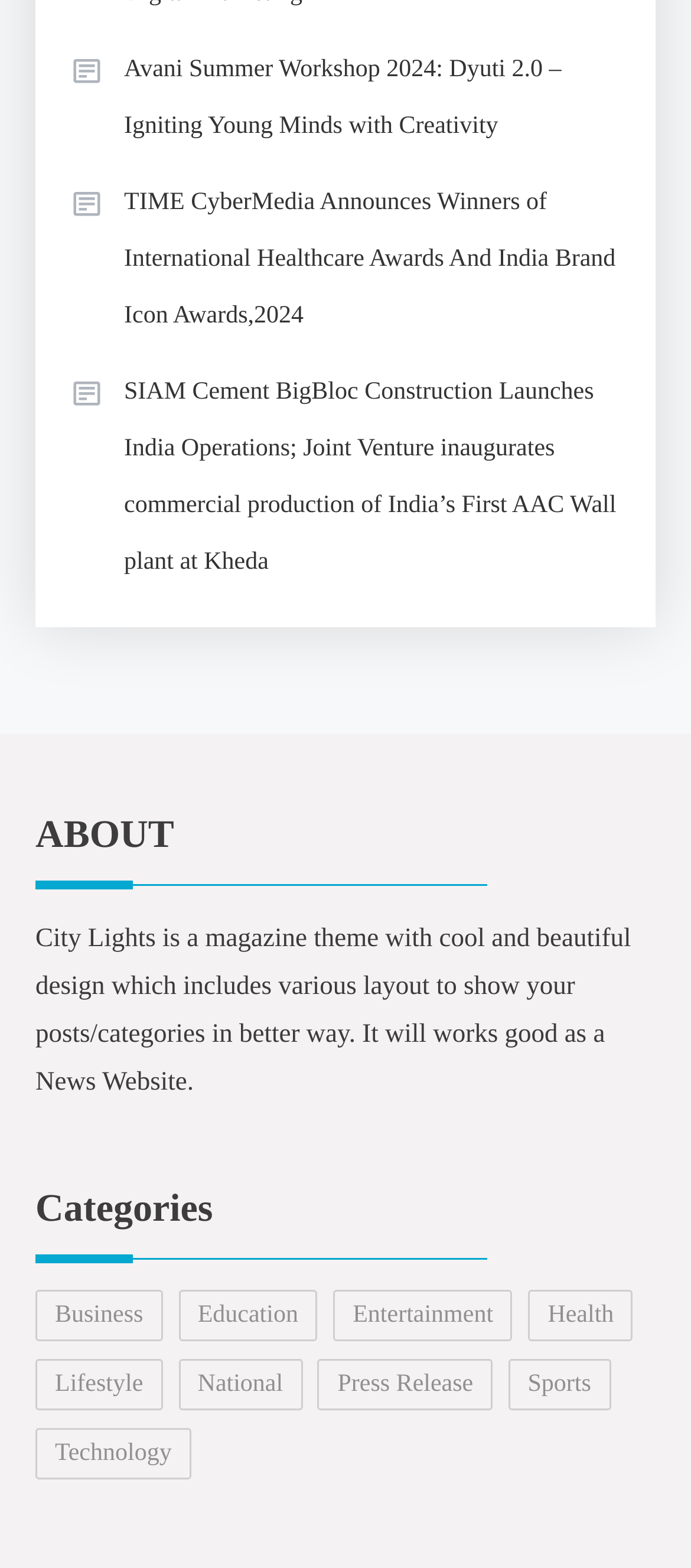Find the bounding box coordinates of the element to click in order to complete this instruction: "Check the information about Cup of Cheer". The bounding box coordinates must be four float numbers between 0 and 1, denoted as [left, top, right, bottom].

None